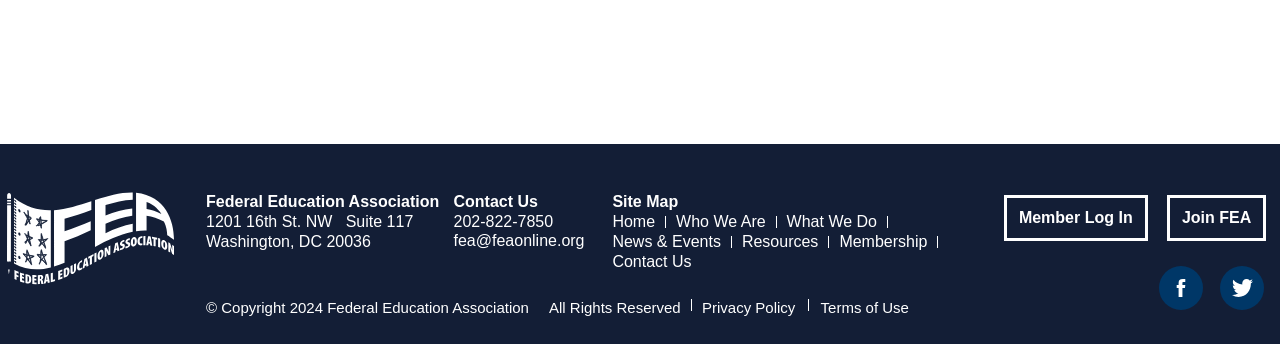What are the main sections of the Federal Education Association website?
Look at the image and answer the question using a single word or phrase.

Home, Who We Are, What We Do, News & Events, Resources, Membership, Contact Us